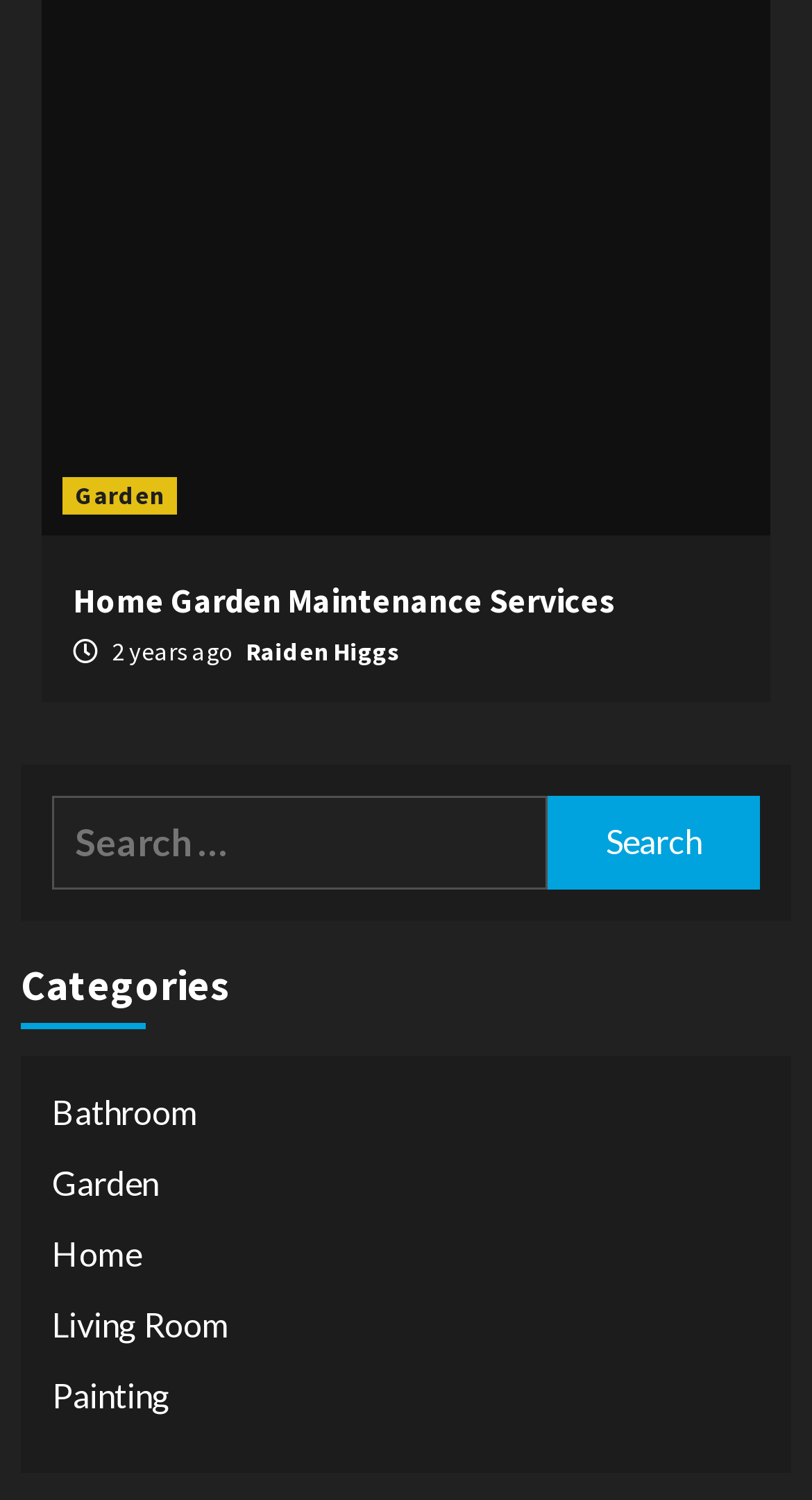Please respond to the question using a single word or phrase:
How old is the current article?

2 years